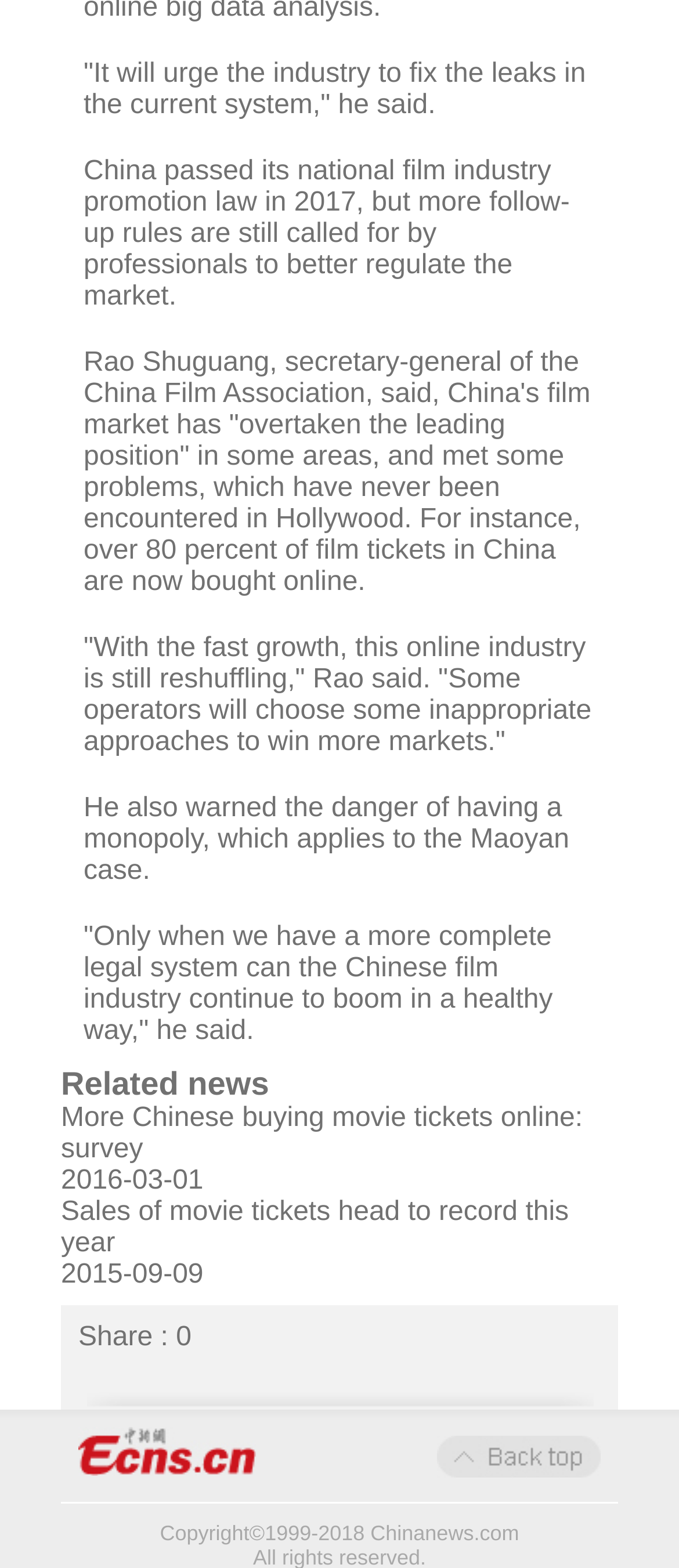What percentage of film tickets in China are bought online?
Please ensure your answer to the question is detailed and covers all necessary aspects.

I found this information in the text block that starts with 'For instance, over 80 percent of film tickets in China are now bought online.' which is located in the middle of the webpage.